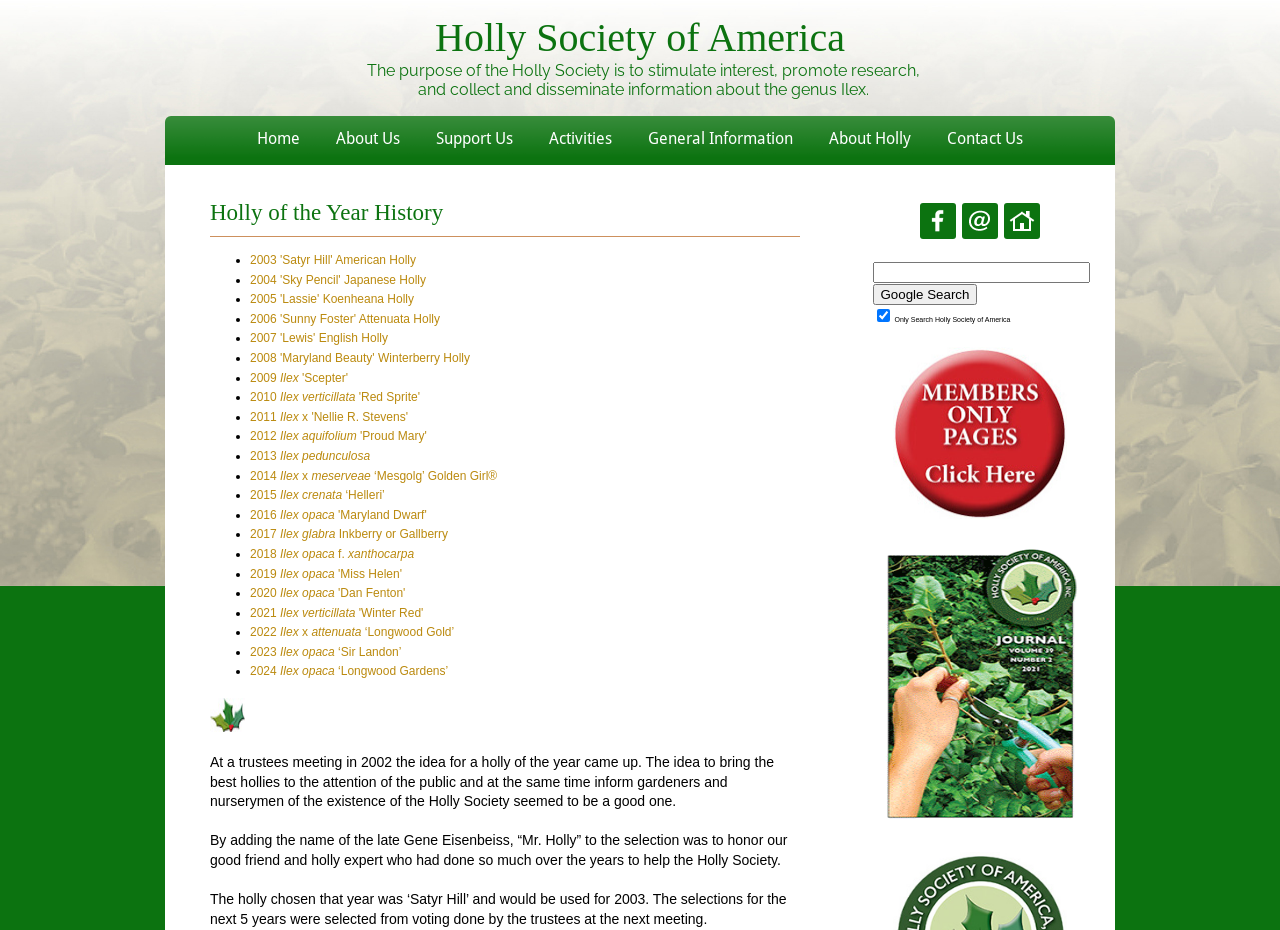Find the bounding box coordinates of the clickable element required to execute the following instruction: "Search for holly information". Provide the coordinates as four float numbers between 0 and 1, i.e., [left, top, right, bottom].

[0.682, 0.282, 0.851, 0.304]